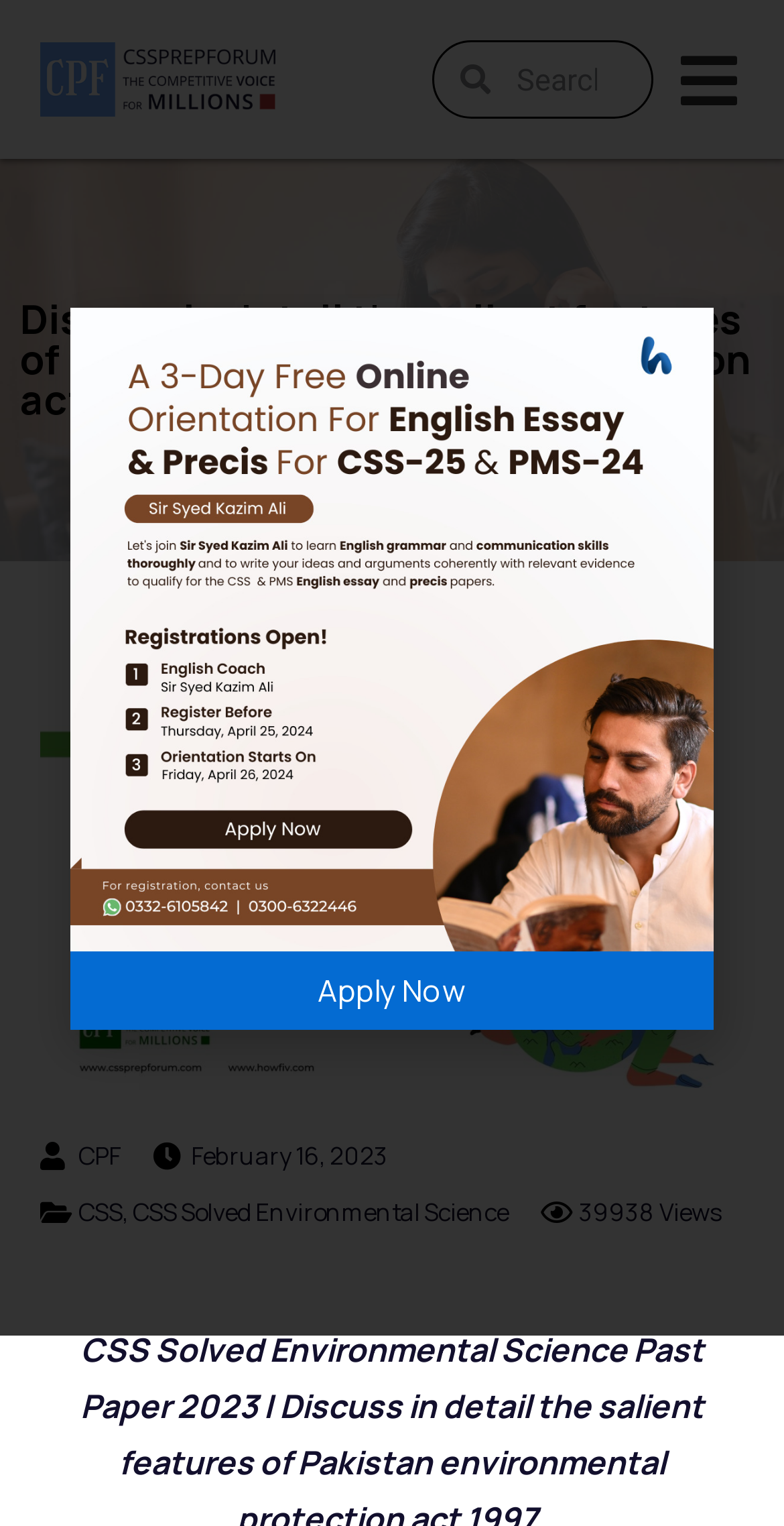What is the topic of the main discussion?
Using the image, elaborate on the answer with as much detail as possible.

The main discussion topic can be determined by looking at the heading element which says 'Discuss in detail the salient features of Pakistan environmental protection act 1997.' This heading is a prominent element on the webpage, indicating that the main topic of discussion is related to the Pakistan environmental protection act 1997.